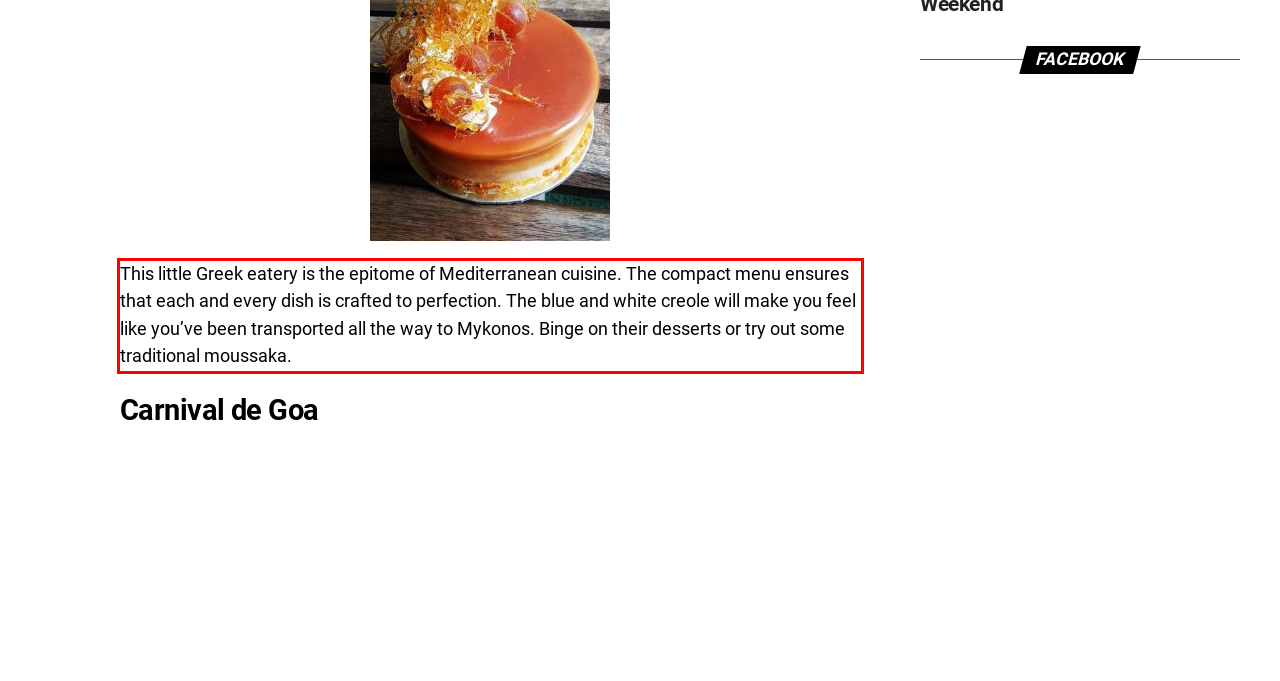Using the provided webpage screenshot, identify and read the text within the red rectangle bounding box.

This little Greek eatery is the epitome of Mediterranean cuisine. The compact menu ensures that each and every dish is crafted to perfection. The blue and white creole will make you feel like you’ve been transported all the way to Mykonos. Binge on their desserts or try out some traditional moussaka.